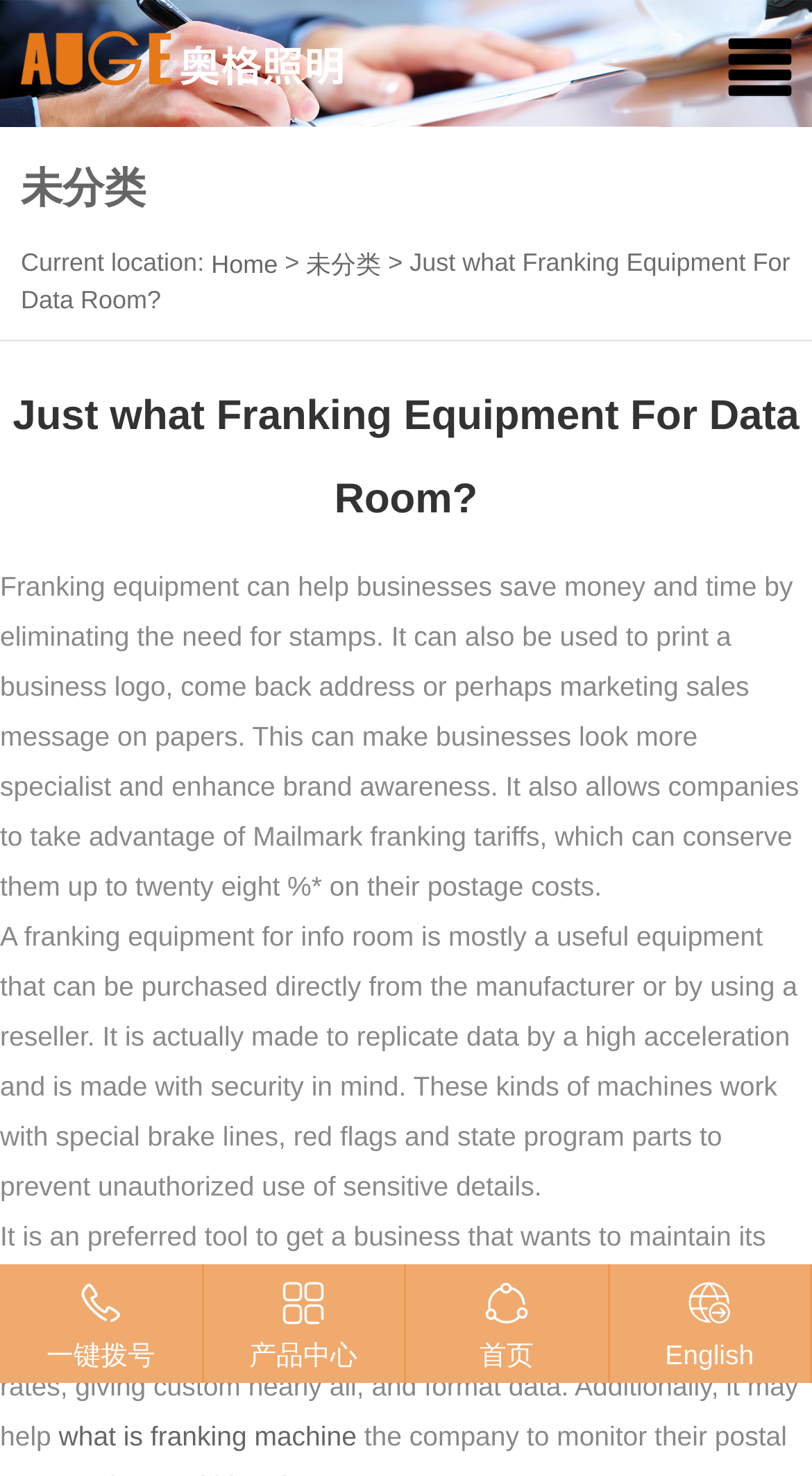What is the purpose of franking equipment?
Answer the question with a detailed explanation, including all necessary information.

According to the webpage, franking equipment can help businesses save money and time by eliminating the need for stamps. It can also be used to print a business logo, return address or marketing message on papers, making businesses look more professional and enhancing brand awareness.